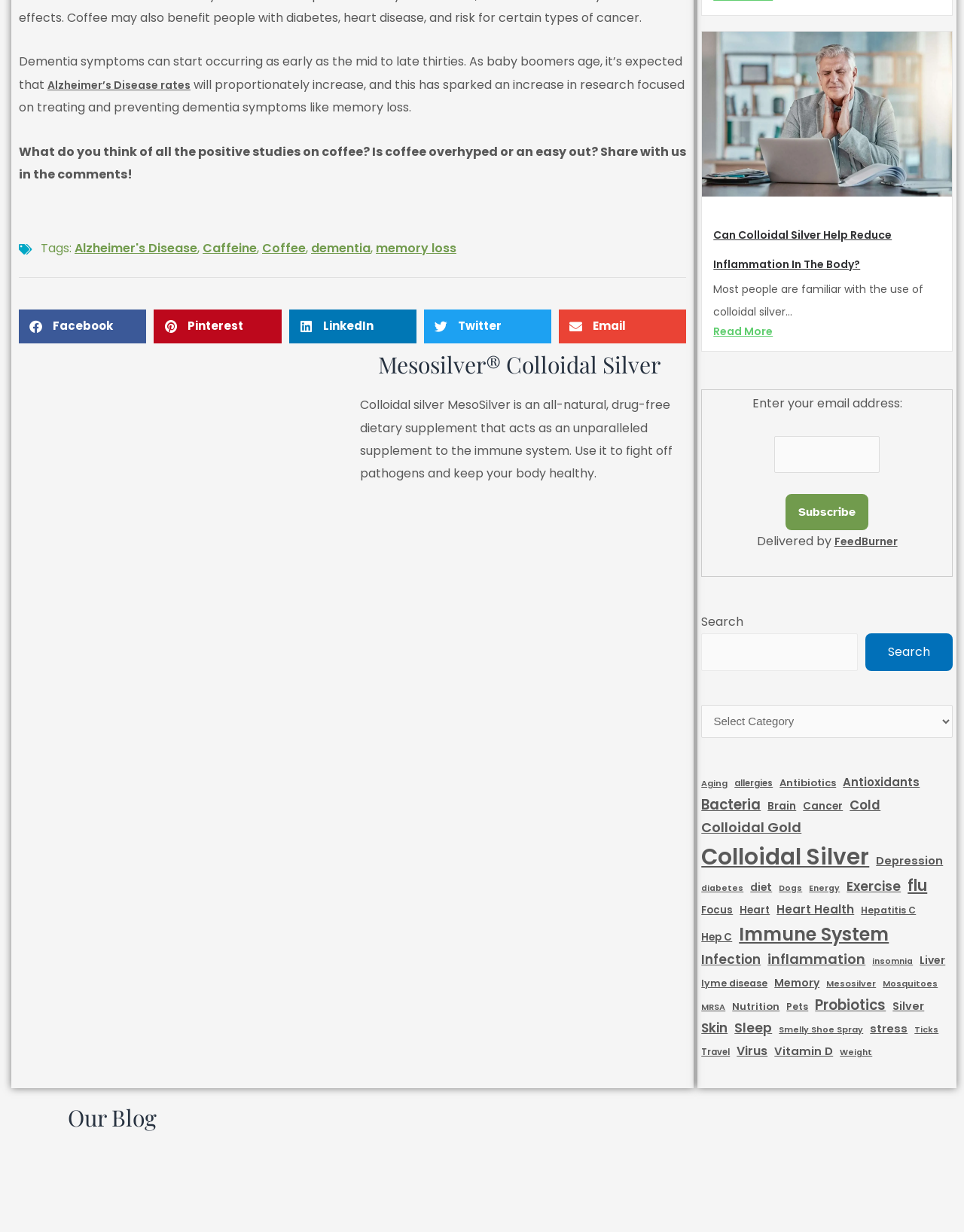Determine the bounding box for the UI element that matches this description: "allergies".

[0.762, 0.631, 0.802, 0.642]